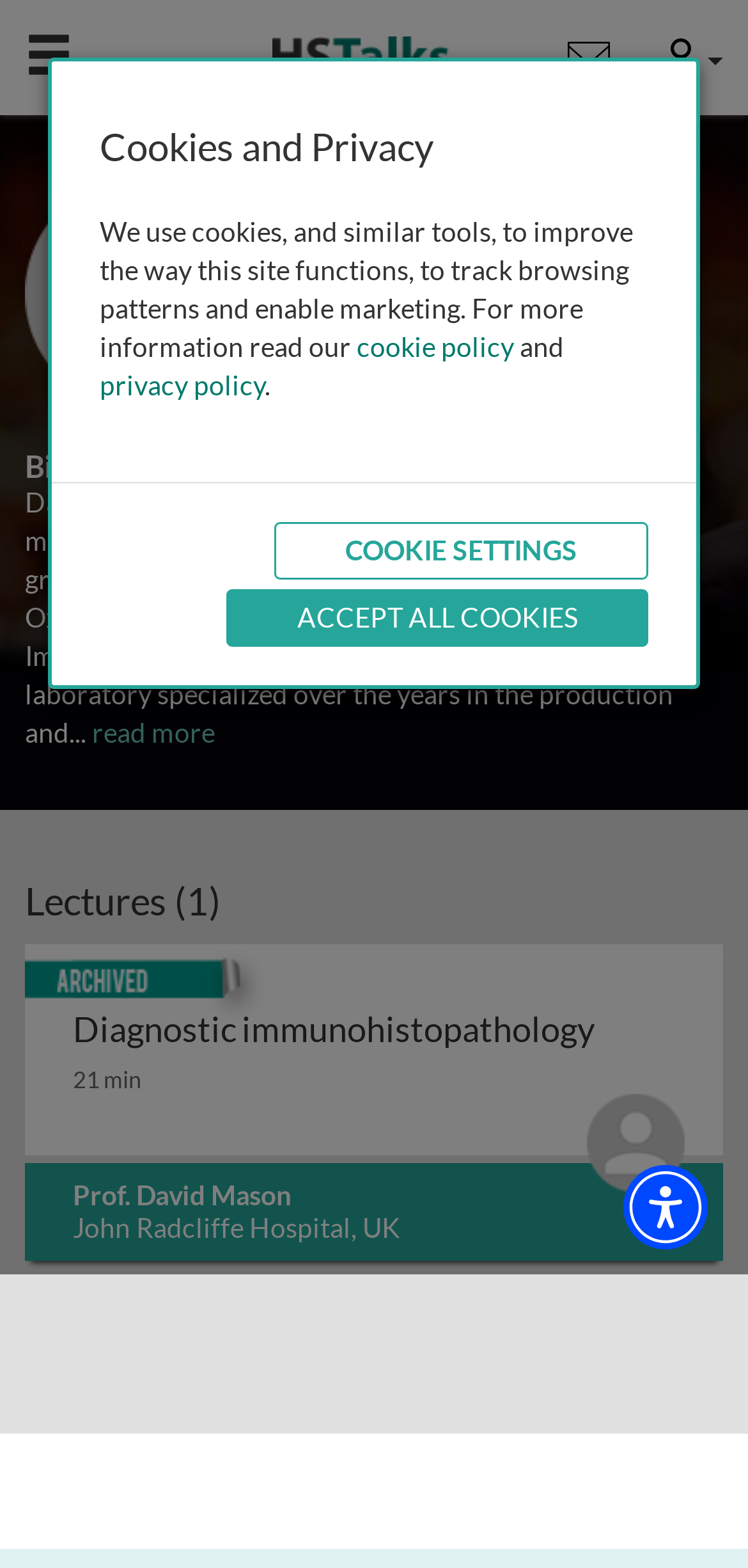What is the topic of the lecture?
Please provide a comprehensive answer to the question based on the webpage screenshot.

I found the answer by looking at the main content section of the webpage, where I saw a link element with the text 'Diagnostic immunohistopathology 21 min Prof. David Mason John Radcliffe Hospital, UK Archived'. This suggests that the topic of the lecture is Diagnostic immunohistopathology.